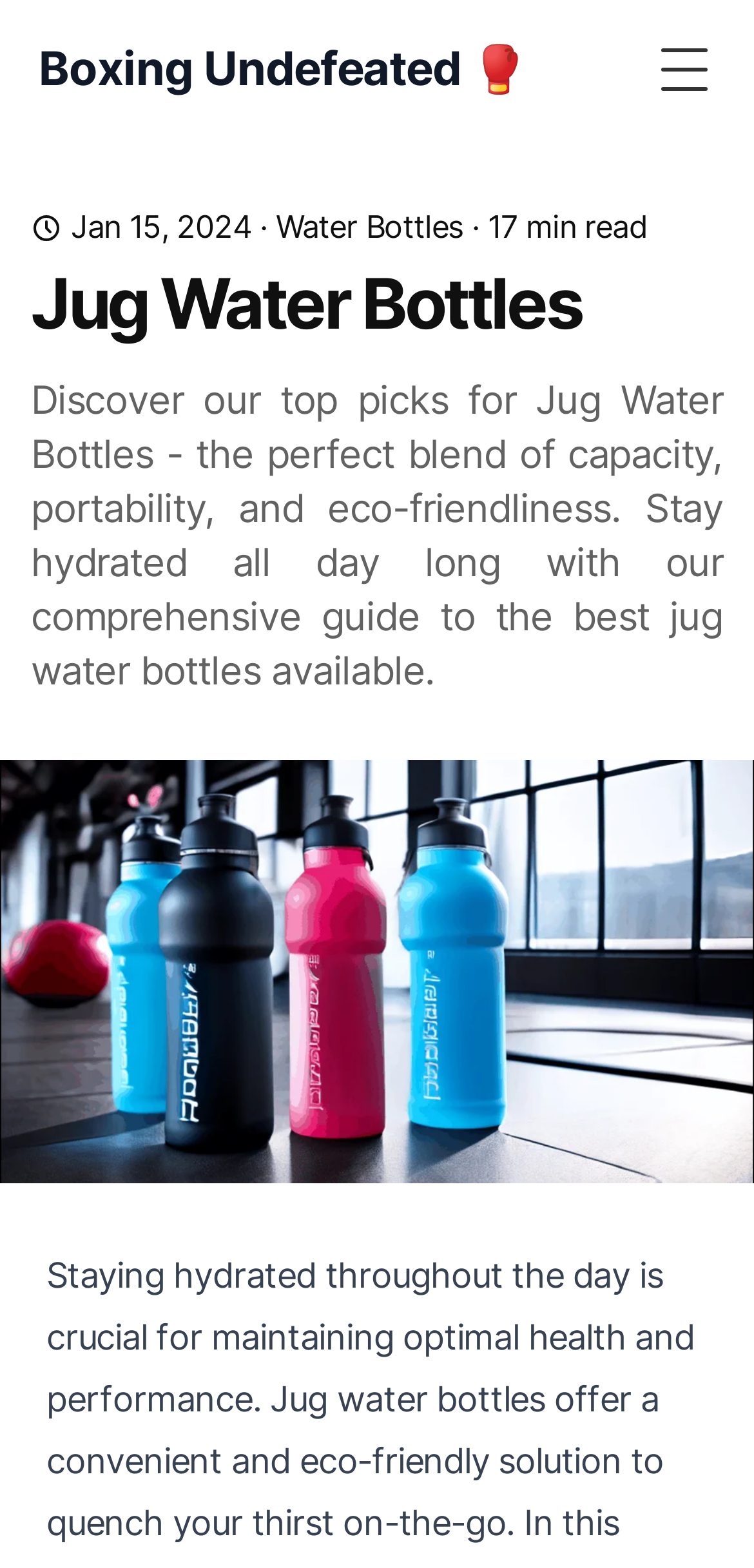Please identify and generate the text content of the webpage's main heading.

Jug Water Bottles